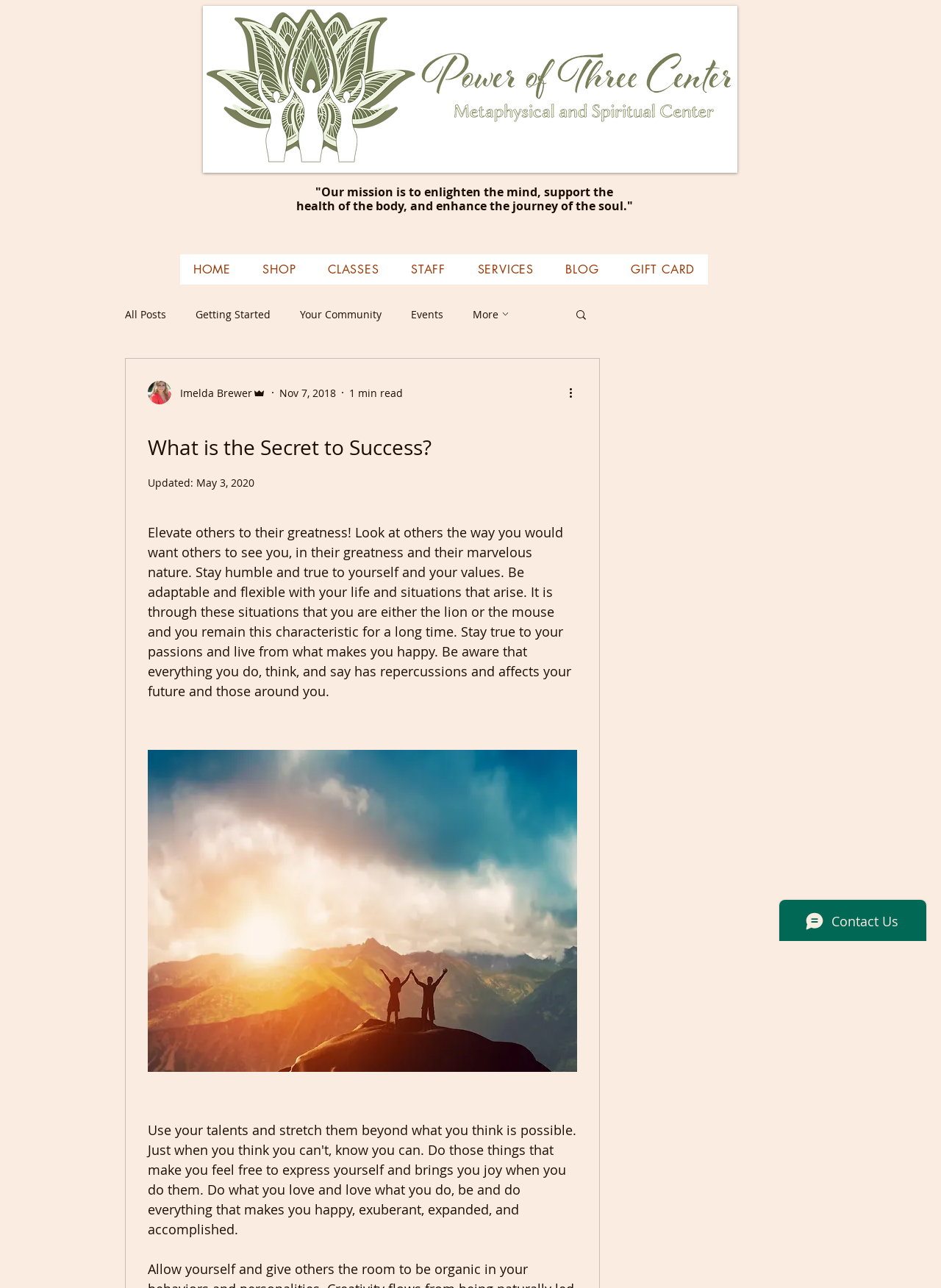Locate the bounding box coordinates of the area to click to fulfill this instruction: "Explore the 'SHOP' menu". The bounding box should be presented as four float numbers between 0 and 1, in the order [left, top, right, bottom].

[0.265, 0.197, 0.328, 0.221]